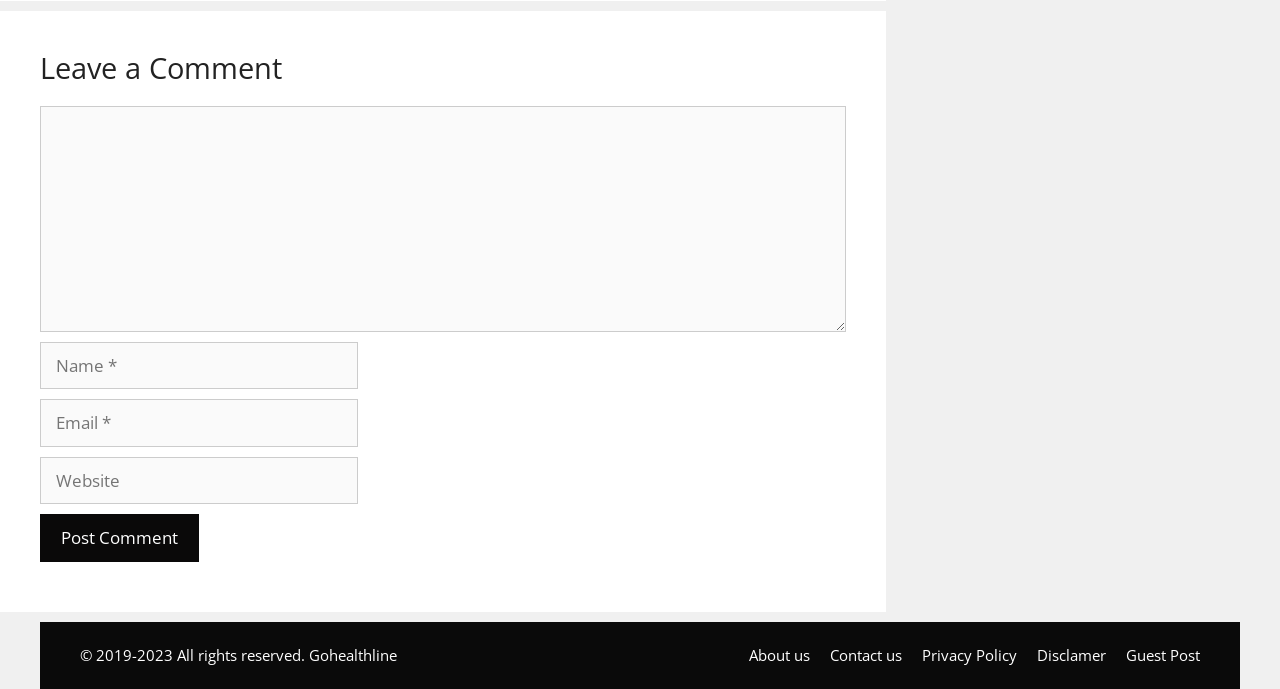Refer to the screenshot and give an in-depth answer to this question: What is the title of the comment section?

The webpage has a heading element with the text 'Leave a Comment', which is likely the title of the comment section.